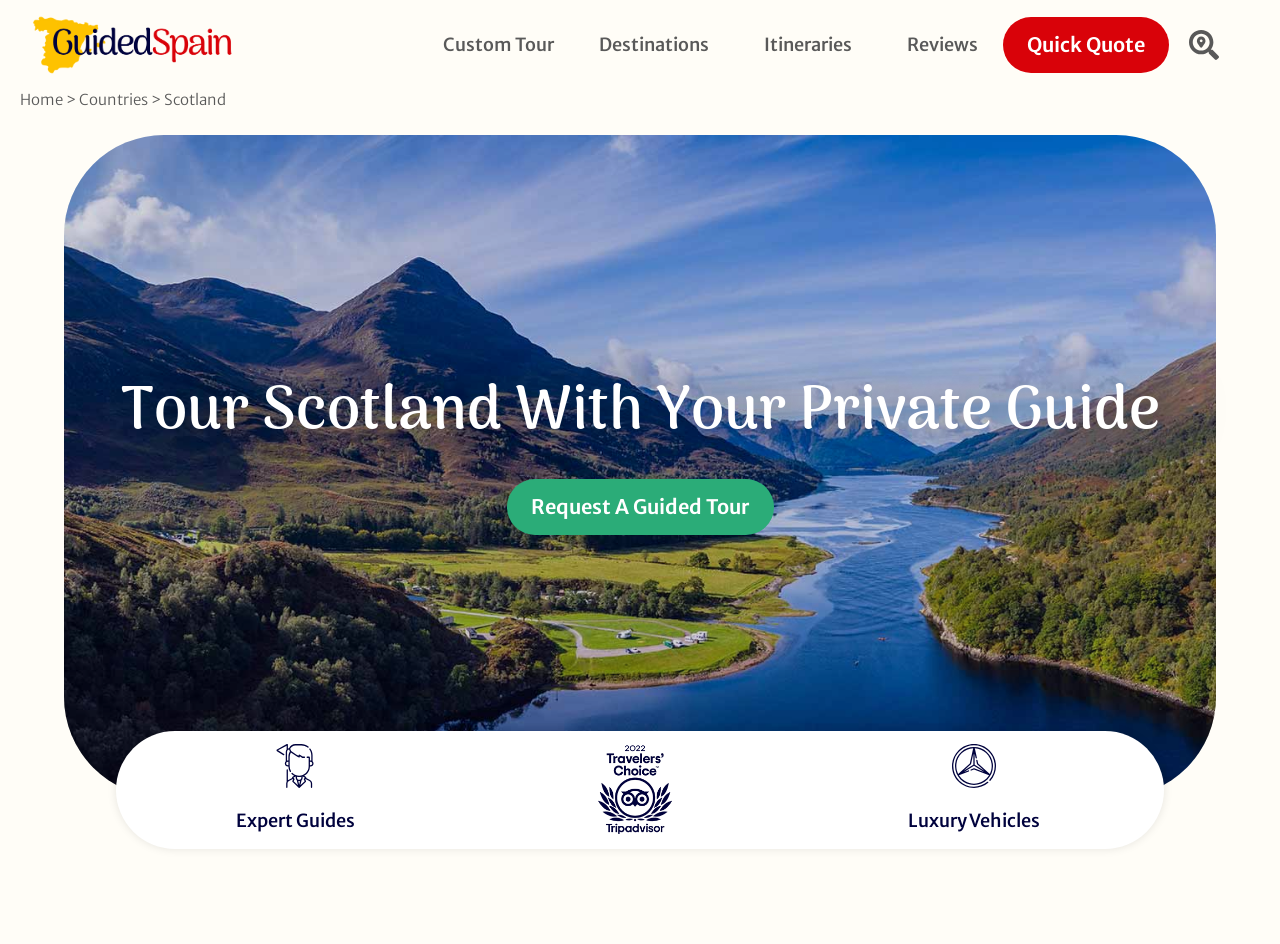Answer the question with a single word or phrase: 
How many main navigation links are there?

5